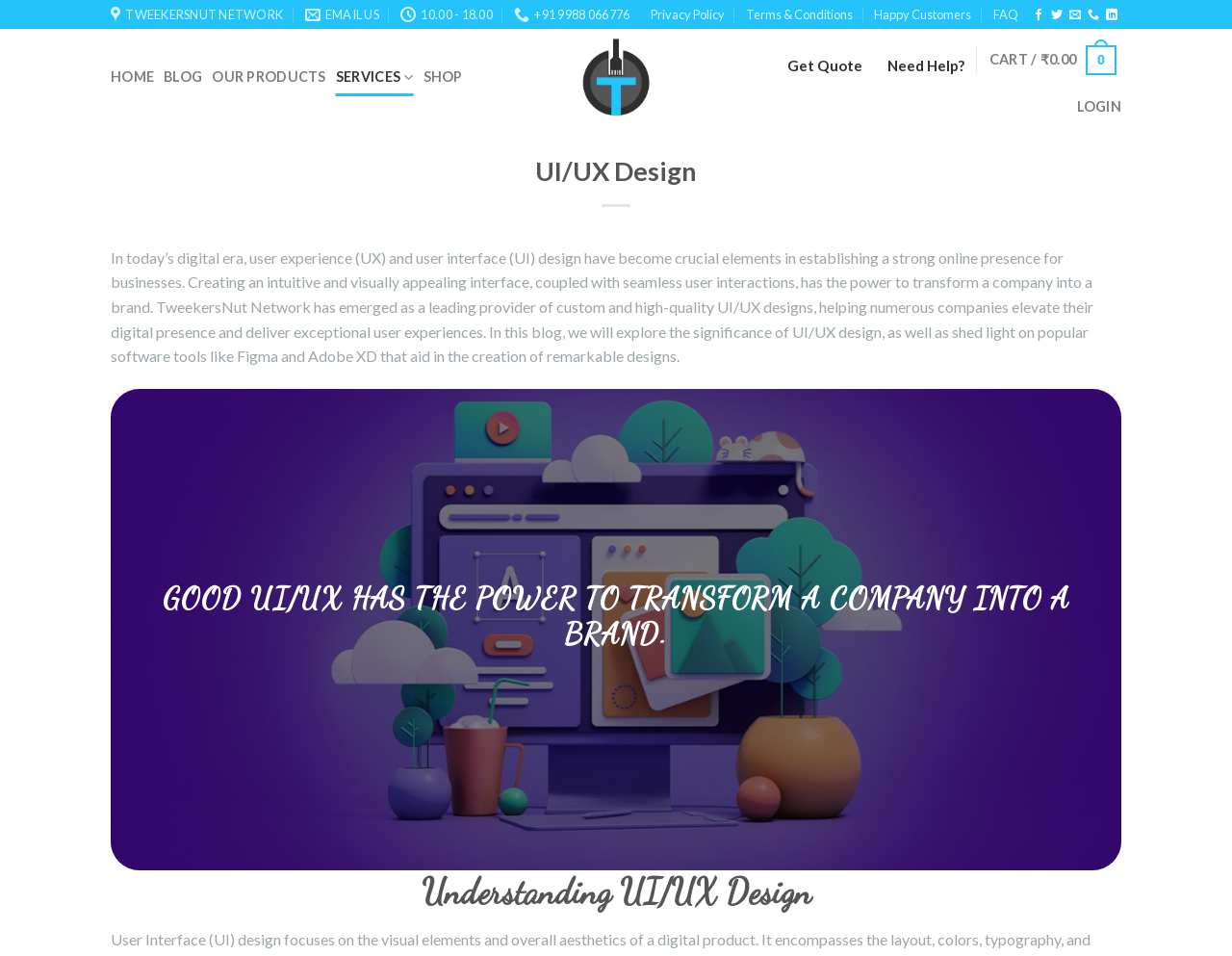Can you specify the bounding box coordinates for the region that should be clicked to fulfill this instruction: "Save this event".

None